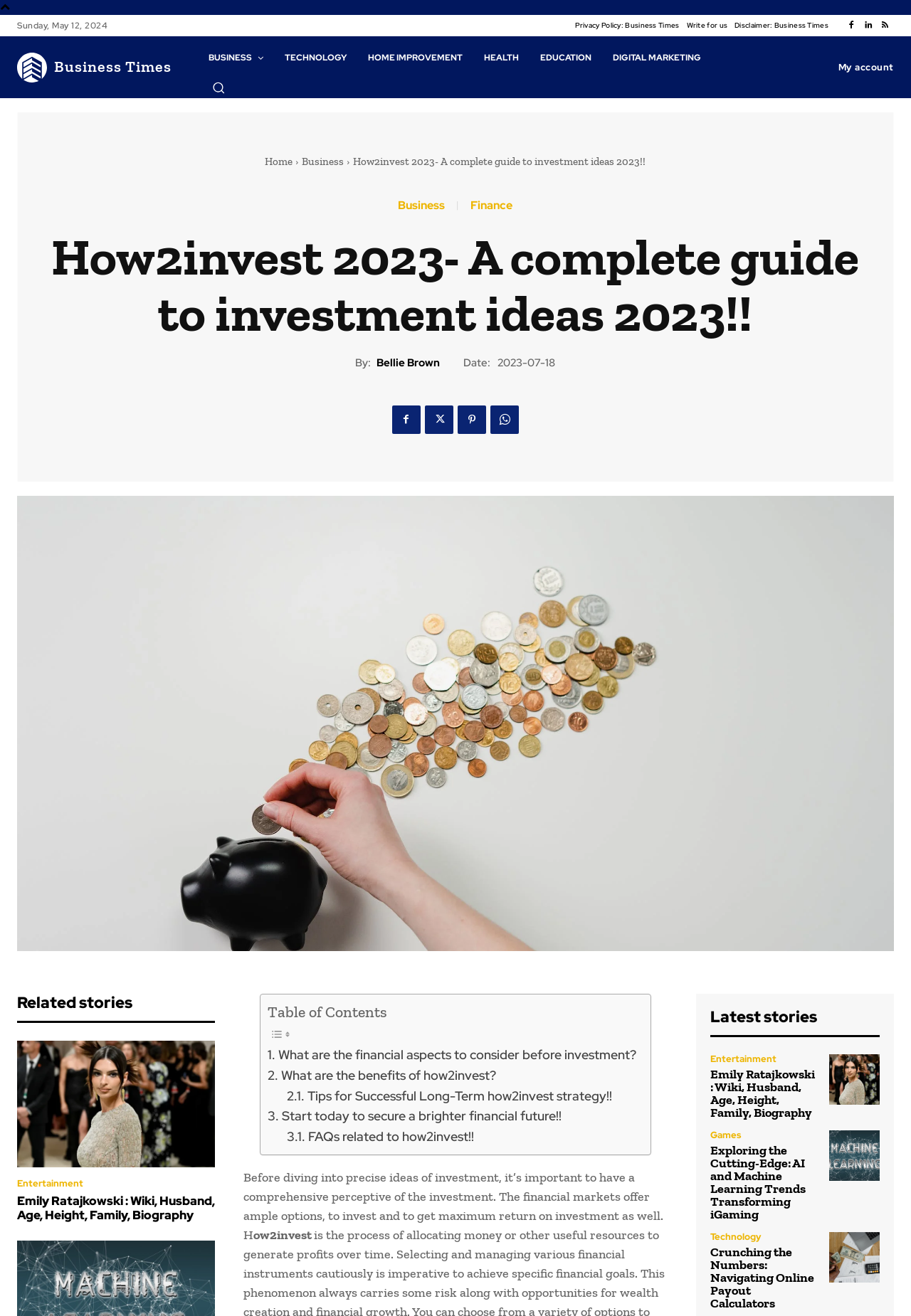Ascertain the bounding box coordinates for the UI element detailed here: "Privacy Policy: Business Times". The coordinates should be provided as [left, top, right, bottom] with each value being a float between 0 and 1.

[0.631, 0.011, 0.746, 0.028]